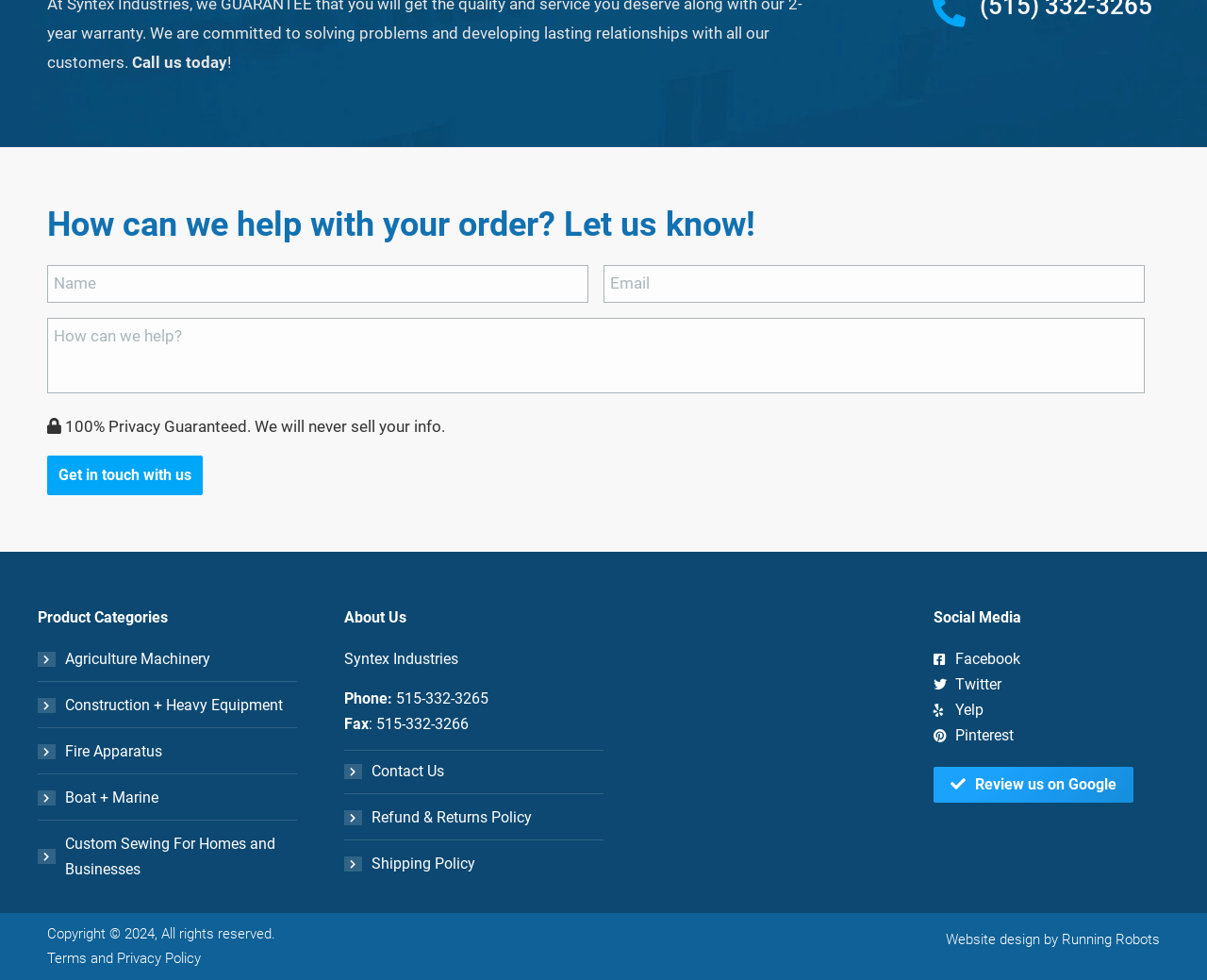Identify the bounding box coordinates for the UI element described as: "Boat + Marine".

[0.031, 0.801, 0.246, 0.827]